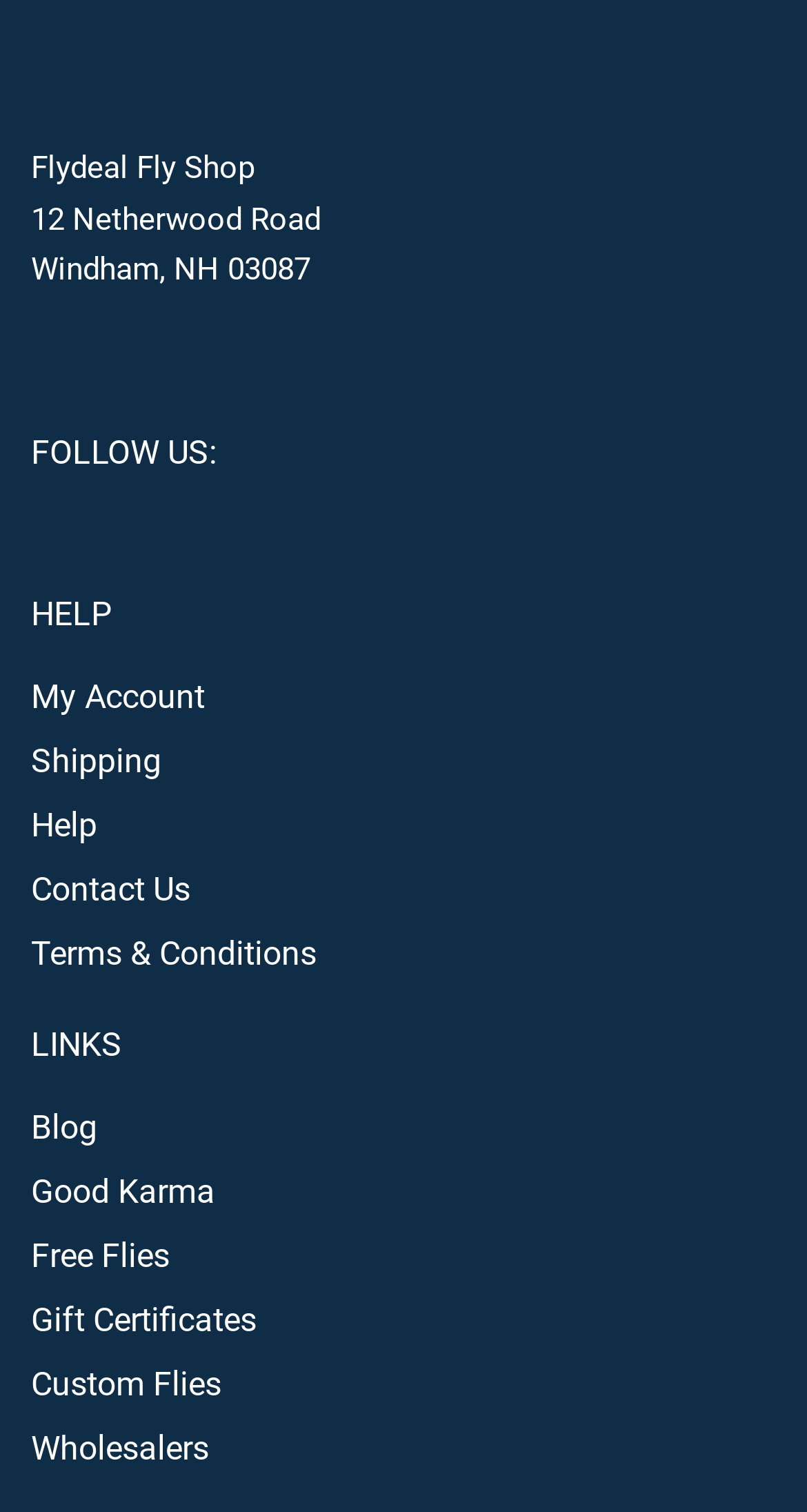Please analyze the image and give a detailed answer to the question:
What is the address of the shop?

The address of the shop can be found at the top of the webpage, where it says '12 Netherwood Road' and 'Windham, NH 03087' in two separate static text elements.